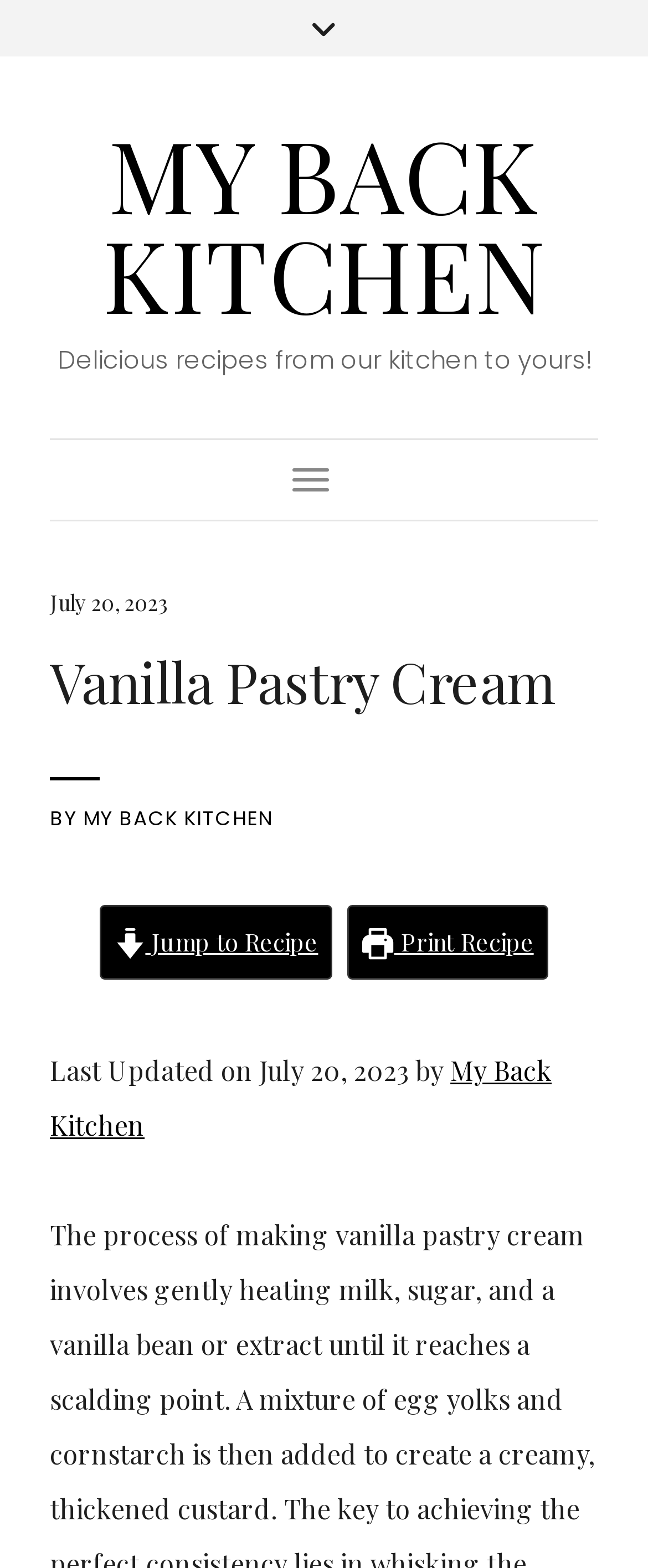Please give a short response to the question using one word or a phrase:
What is the date of the last update?

July 20, 2023